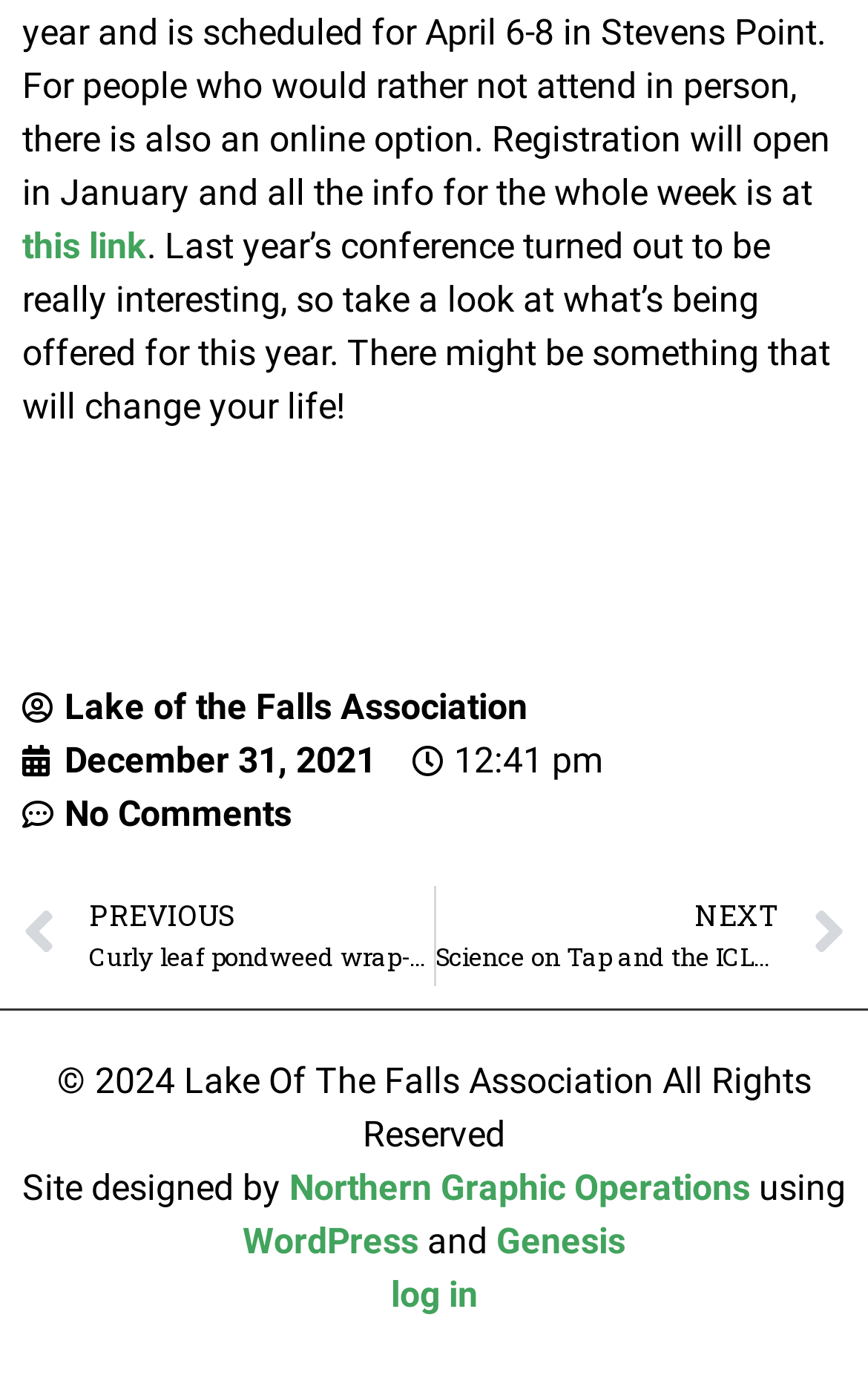Please identify the bounding box coordinates of the element that needs to be clicked to perform the following instruction: "go to the next page".

[0.501, 0.634, 0.974, 0.705]